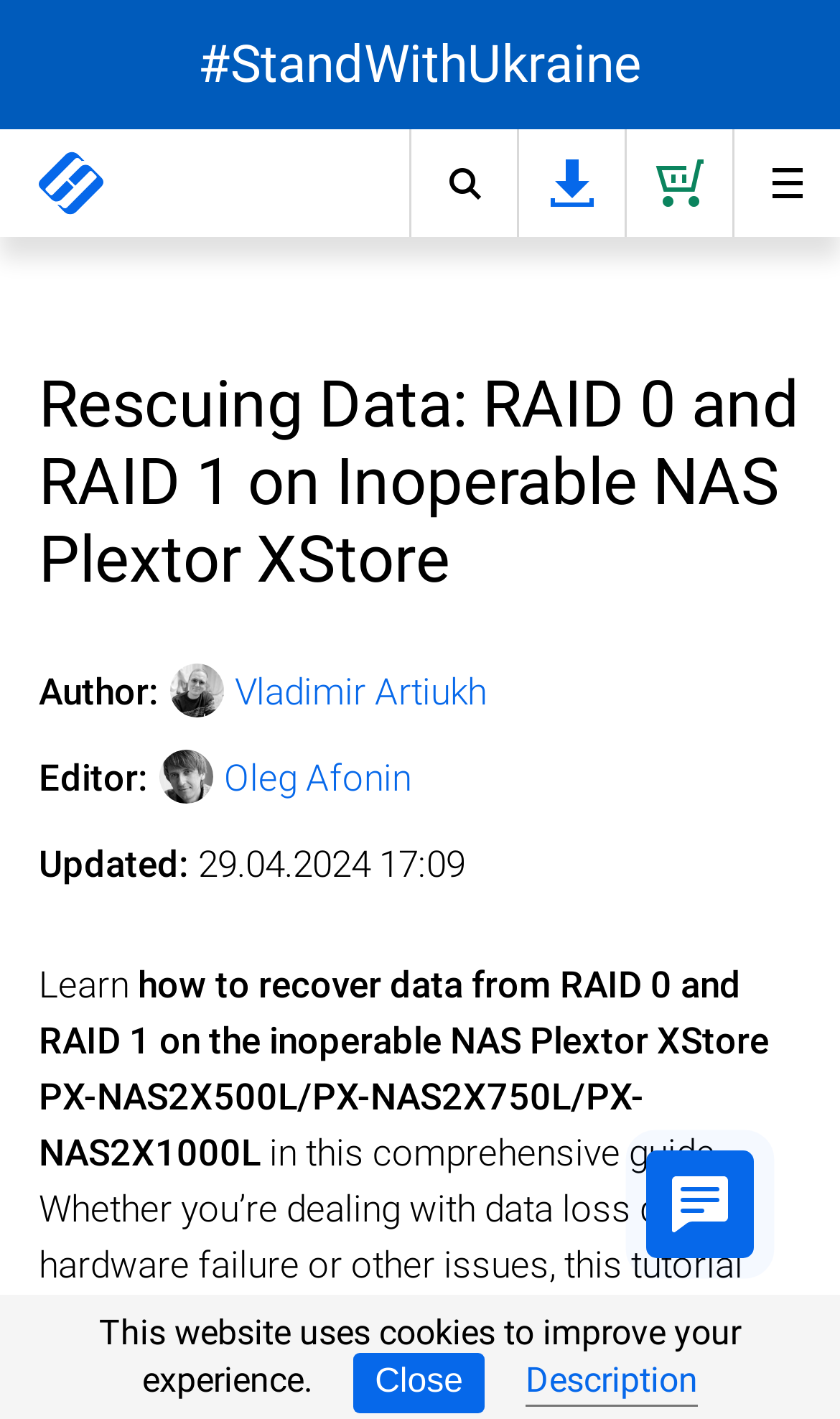Detail the webpage's structure and highlights in your description.

The webpage is focused on providing a guide for recovering data from RAID 0 and RAID 1 on inoperable NAS Plextor XStore devices. At the top of the page, there is a static text "#StandWithUkraine" and a few links, including "Main" and some social media icons. 

Below these elements, there is a heading that matches the title of the webpage, "Rescuing Data: RAID 0 and RAID 1 on Inoperable NAS Plextor XStore". 

On the left side of the page, there are details about the author and editor of the guide, including their names and images. The author is Vladimir Artiukh, and the editor is Oleg Afonin. 

Further down, there is information about when the guide was last updated, which is April 29, 2024, at 17:09. 

The main content of the guide starts with a brief introduction, "Learn how to recover data from RAID 0 and RAID 1 on the inoperable NAS Plextor XStore PX-NAS2X500L/PX-NAS2X750L/PX-NAS2X1000L". 

At the bottom of the page, there is a notification about the website using cookies to improve the user's experience, along with a "Close" button and a link to a description. There is also an image on the right side of the bottom section, but its purpose is unclear.